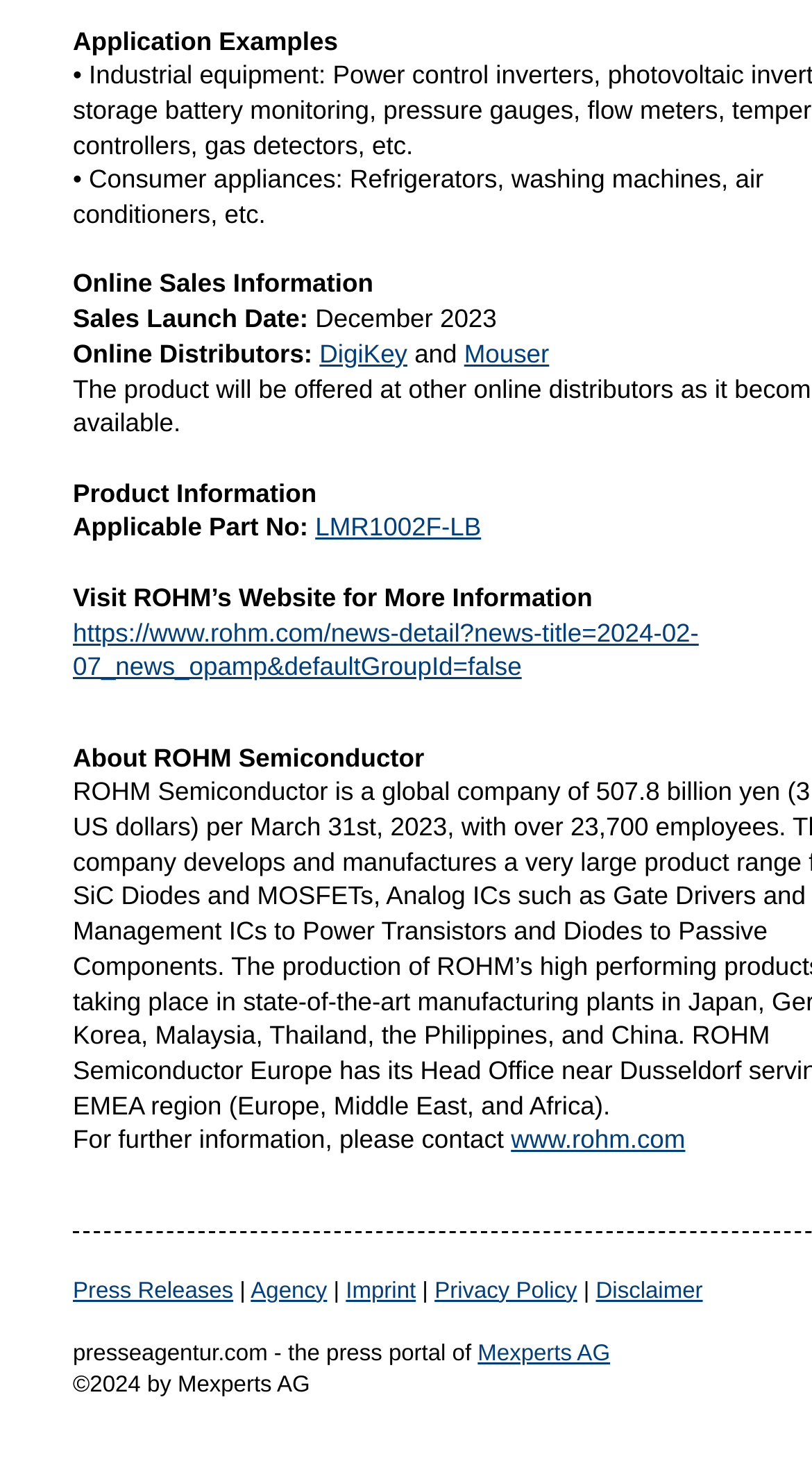Locate the bounding box for the described UI element: "Mouser". Ensure the coordinates are four float numbers between 0 and 1, formatted as [left, top, right, bottom].

[0.572, 0.229, 0.676, 0.249]